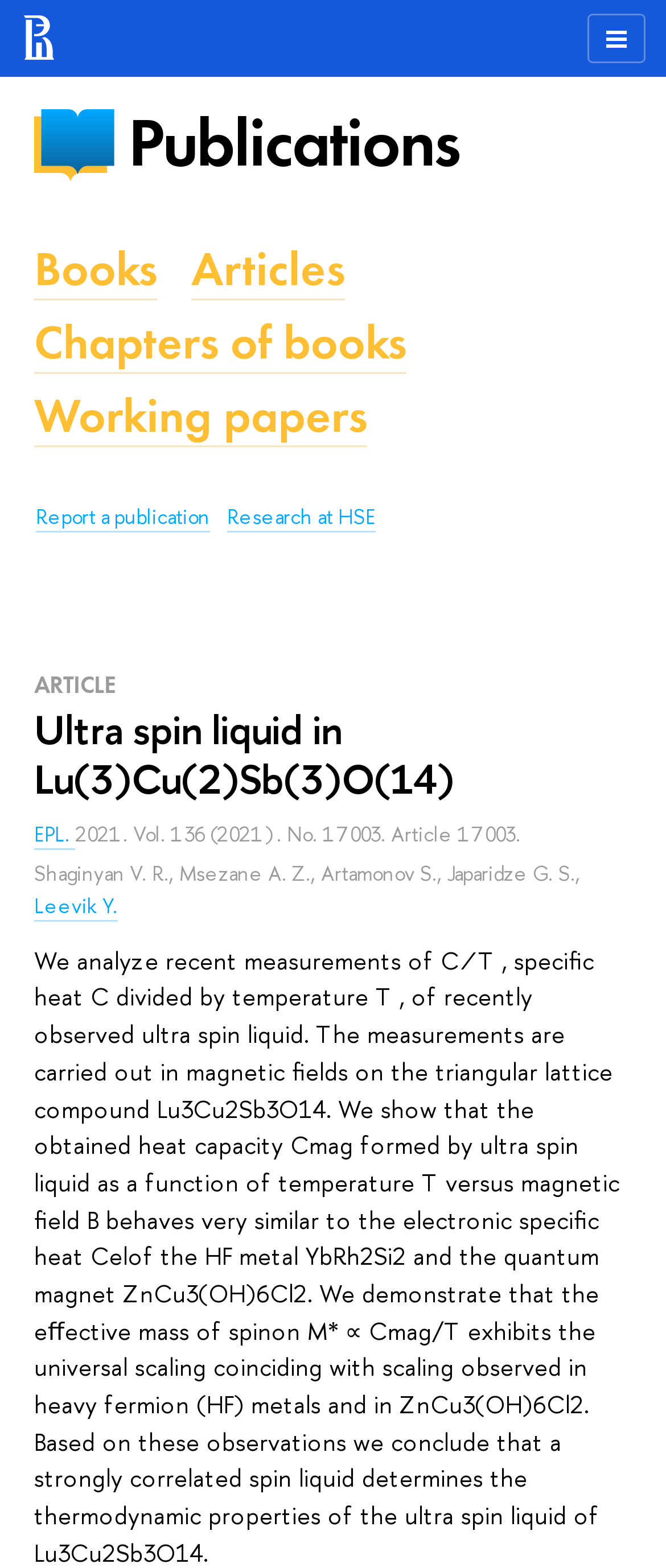Show the bounding box coordinates of the region that should be clicked to follow the instruction: "Go to the EPL website."

[0.051, 0.523, 0.113, 0.542]